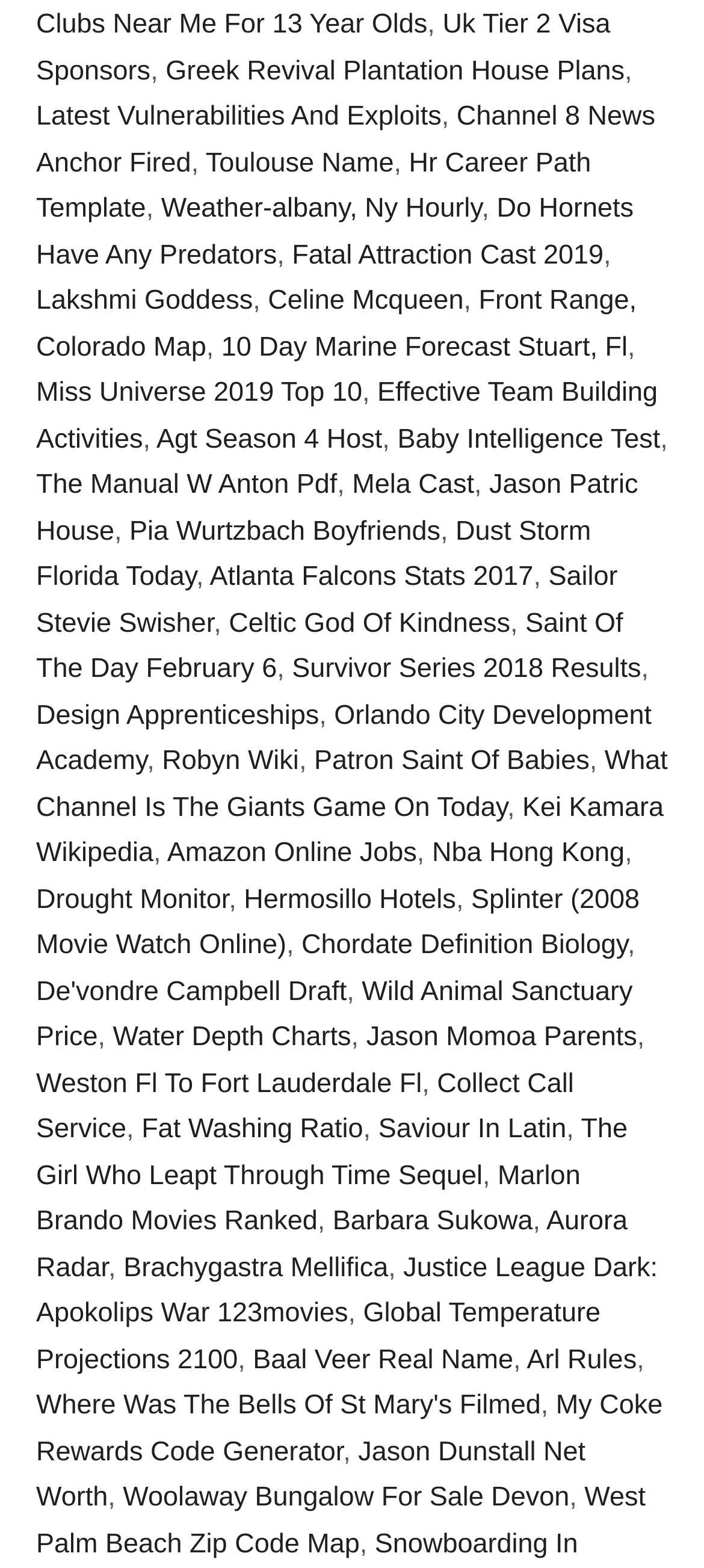Provide the bounding box coordinates of the HTML element this sentence describes: "The Manual W Anton Pdf". The bounding box coordinates consist of four float numbers between 0 and 1, i.e., [left, top, right, bottom].

[0.051, 0.3, 0.479, 0.319]